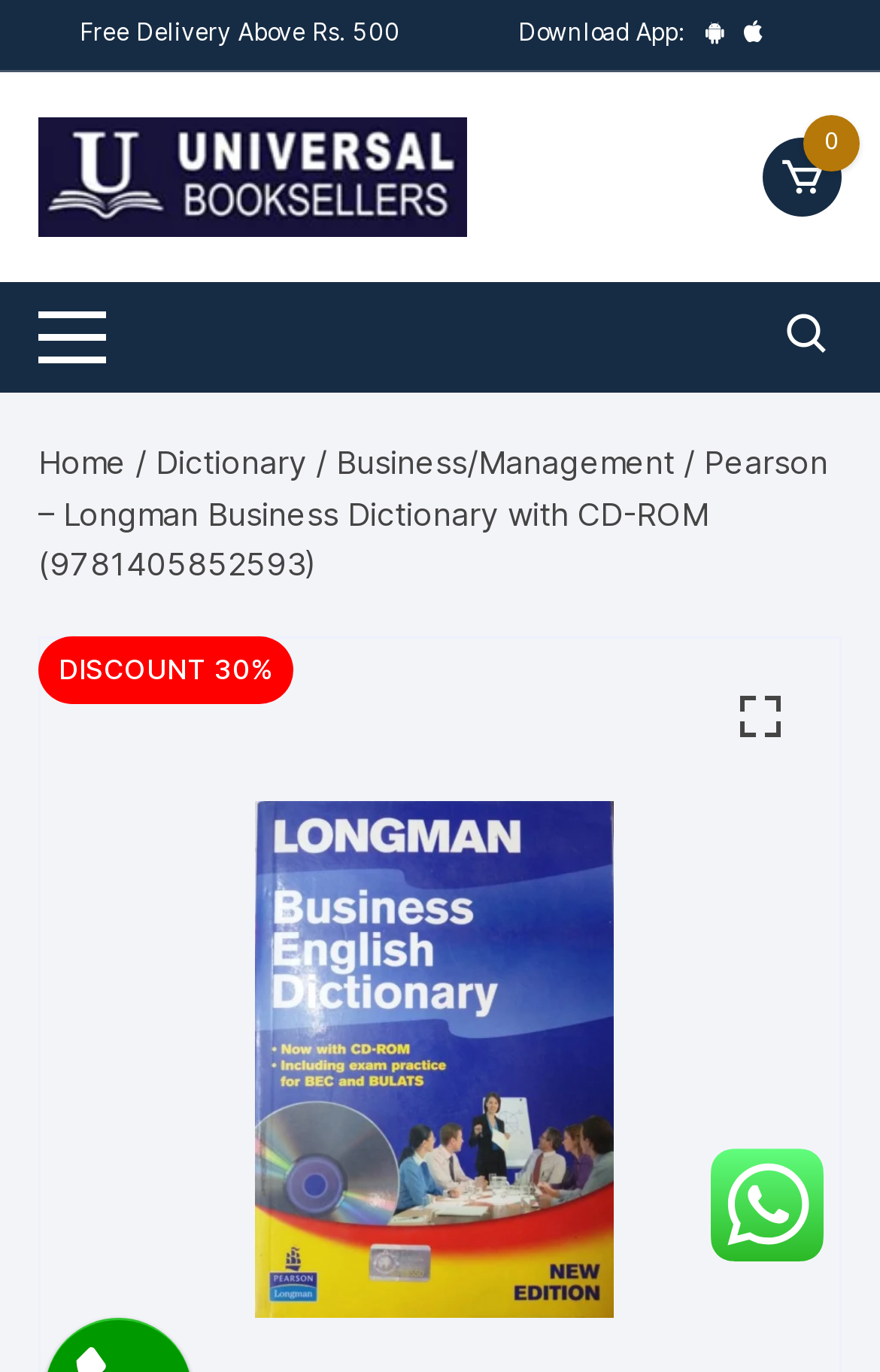What is the main heading displayed on the webpage? Please provide the text.

Pearson – Longman Business Dictionary with CD-ROM (9781405852593)